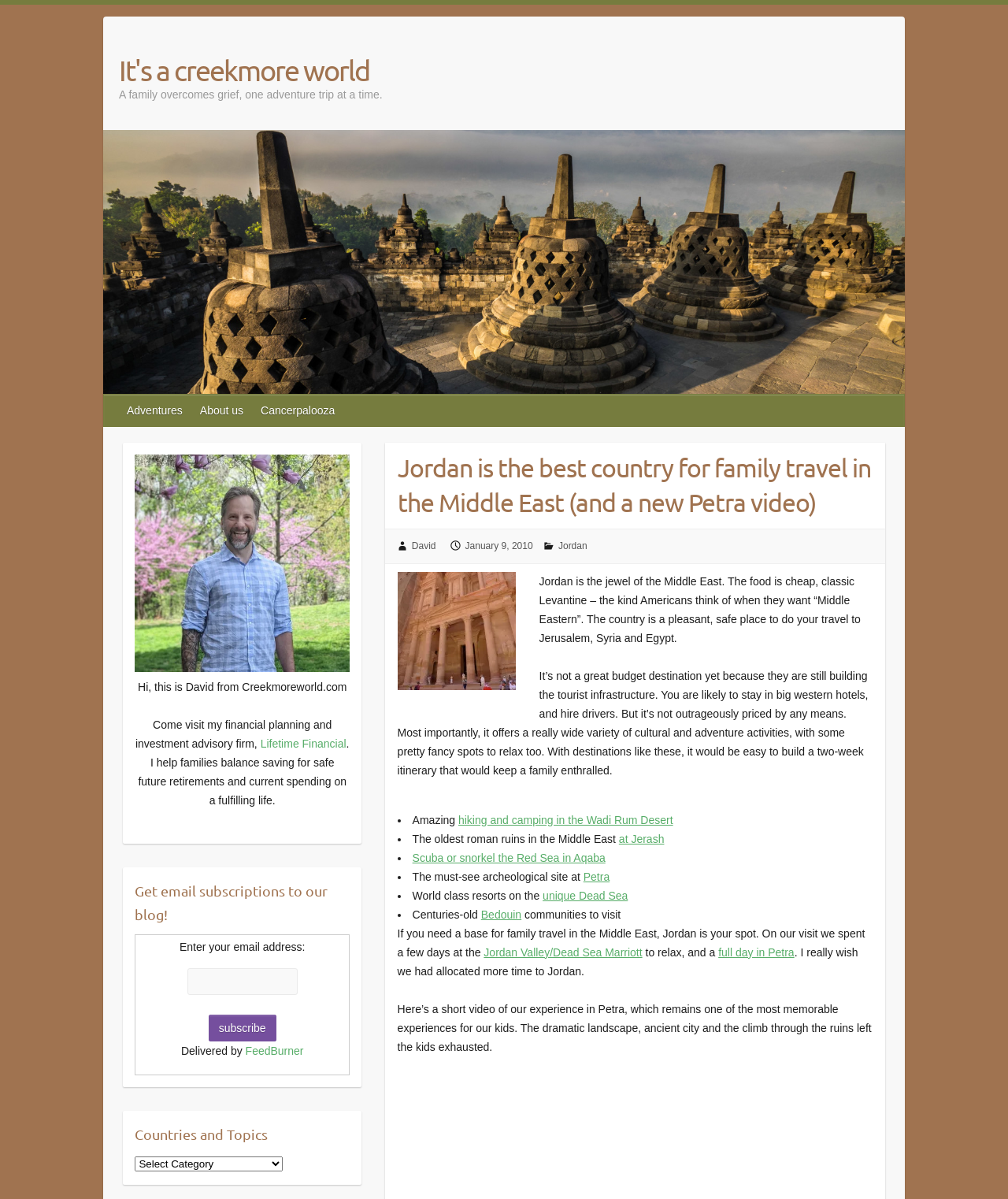Observe the image and answer the following question in detail: What is the name of the ancient city mentioned in the webpage?

The webpage mentions Petra as an ancient city and a must-see archeological site, and also shares a short video of the author's experience in Petra.